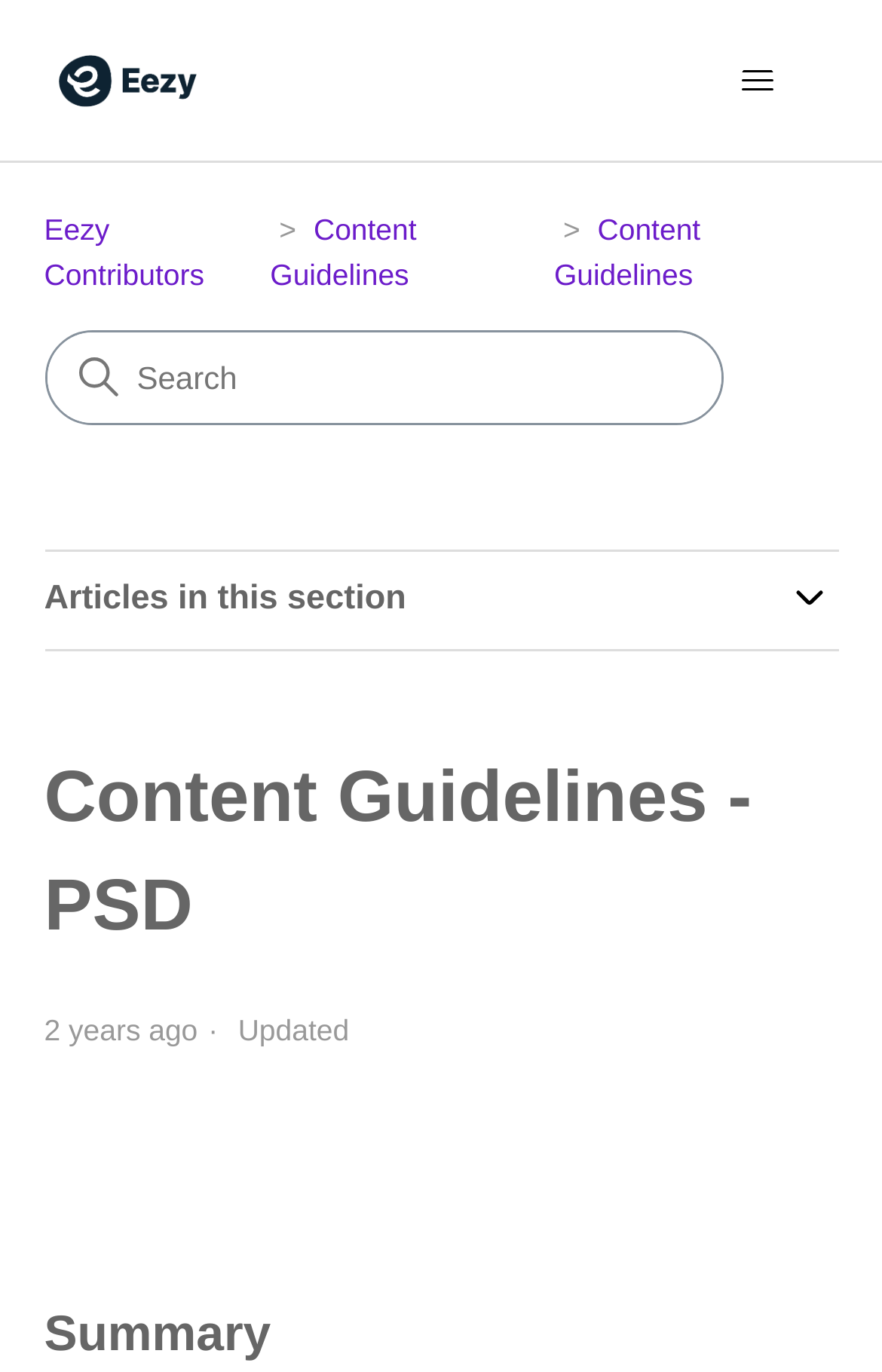Summarize the webpage comprehensively, mentioning all visible components.

The webpage is about Content Guidelines for PSD (Photoshop Document) and has a title "Content Guidelines - PSD" at the top. 

On the top left, there is a link to the Eezy Contributors Help Center home page, accompanied by an image. Next to it, on the top right, there is a toggle navigation menu button with an icon. 

Below the title, there is a navigation section that displays the current location, which is a breadcrumb trail showing the path "Eezy Contributors > Content Guidelines > Content Guidelines". 

On the top middle, there is a search bar with a searchbox labeled "Search". 

Below the navigation section, there is a complementary section titled "Articles in this section" with a button to expand or collapse it. 

The main content of the webpage starts with a heading "Content Guidelines - PSD" followed by a timestamp "2022-07-28 19:45" with a description "2 years ago" and an "Updated" label next to it.